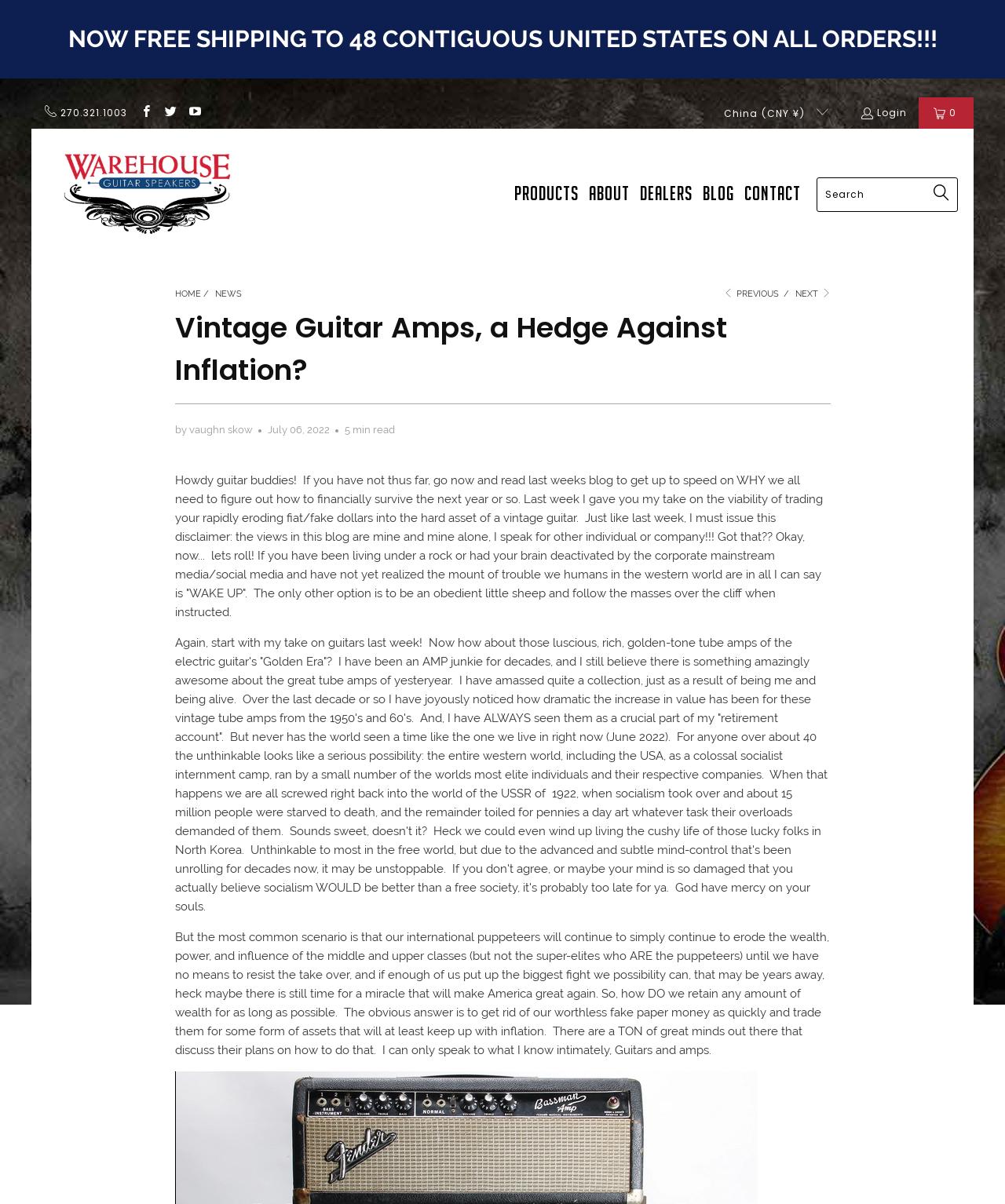Describe every aspect of the webpage comprehensively.

This webpage appears to be a blog post from Warehouse Guitar Speakers, with a focus on vintage guitar amps as a hedge against inflation. At the top of the page, there is a prominent announcement about free shipping to 48 contiguous United States on all orders. Below this, there are several links to social media profiles, a login button, and a currency selection dropdown.

The main navigation menu is located in the middle of the page, with links to various sections of the website, including products, about, dealers, blog, and contact. On the right side of the page, there is a search bar.

The blog post itself is titled "Vintage Guitar Amps, a Hedge Against Inflation?" and is written by Vaughn Skow. The post is dated July 6, 2022, and has a 5-minute read time. The content of the post discusses the viability of trading fiat currency for hard assets, such as vintage guitar amps, as a means of financially surviving the next year or so. The author shares their personal experience with collecting vintage tube amps and how they have increased in value over the years.

Throughout the post, there are several paragraphs of text, with some links to previous blog posts and other related content. The tone of the post is conversational and opinionated, with the author sharing their thoughts on the current state of the economy and the potential benefits of investing in vintage guitar amps.

At the bottom of the page, there are links to previous and next blog posts, as well as a series of navigation links to other sections of the website.